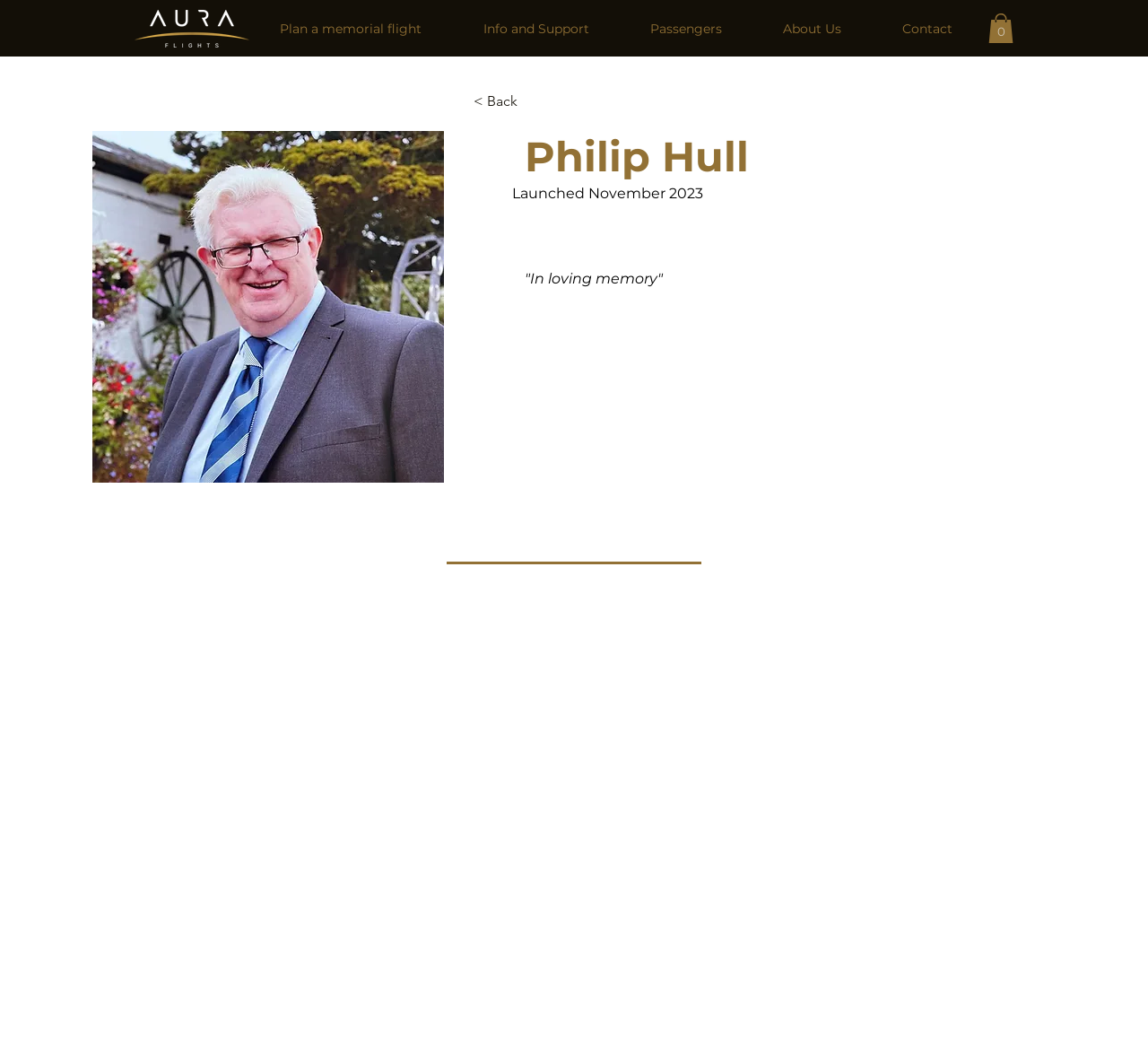What is the name of the person in the memorial page?
Based on the image content, provide your answer in one word or a short phrase.

Philip Hull